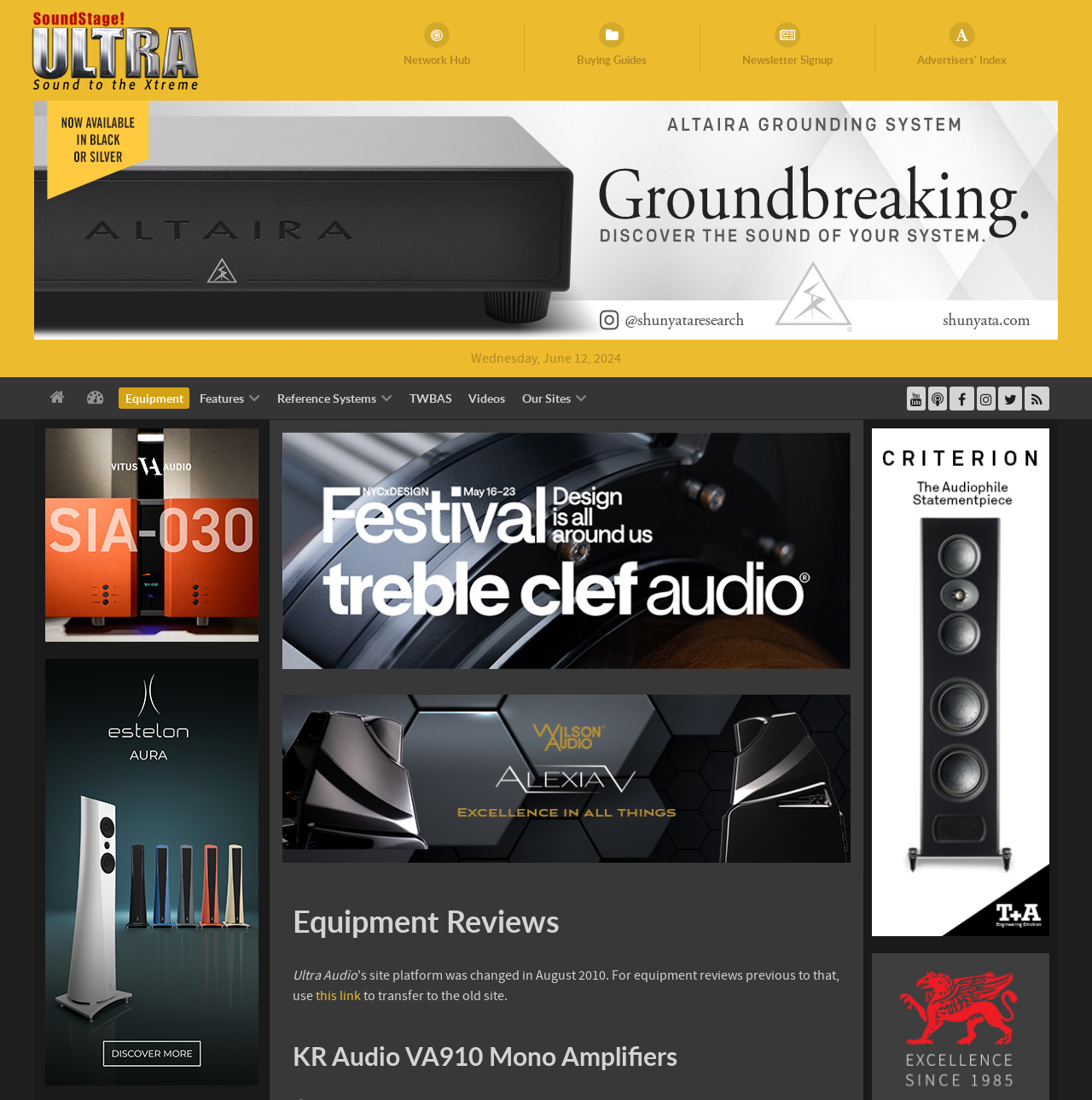Can you provide the bounding box coordinates for the element that should be clicked to implement the instruction: "Go to the Home page"?

[0.04, 0.352, 0.07, 0.37]